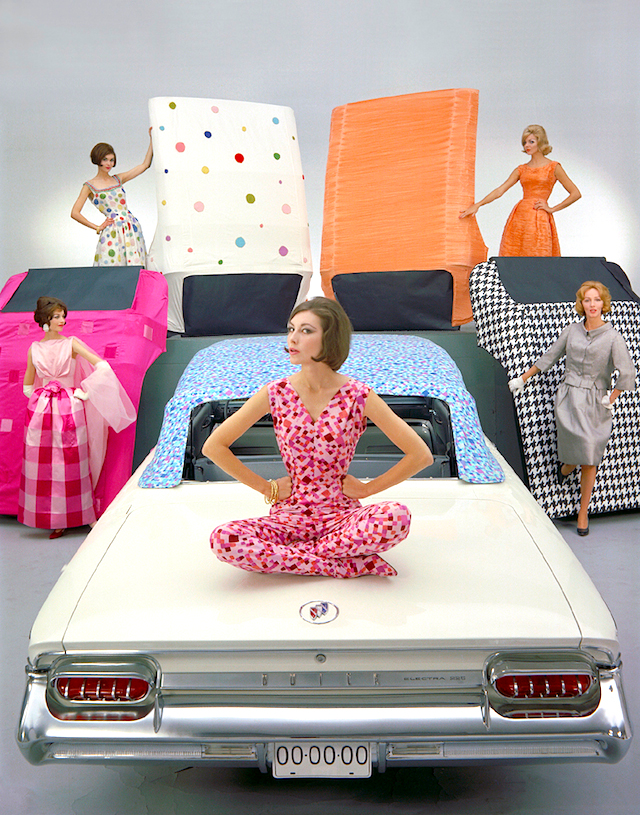Provide a comprehensive description of the image.

This vibrant and playful image showcases a unique blend of fashion and automotive design, set against a minimalist background. At the forefront, a striking model sits gracefully atop a classic white Buick Electra 225, exuding confidence and style. She wears a bold pink dress adorned with geometric patterns that reflect a sense of modern fashion from the 1960s.

Surrounding the model are four additional figures, each dressed in eye-catching outfits that echo the lively colors and patterns of the convertible tops draped over the cars. The backdrops feature convertible tops in bright hues—polka dots, solid orange, and a dramatic pink—which contrast beautifully with the sleek design of the vehicle, emphasizing the merging of chic couture with automotive luxury.

The playful interaction between the fashion and the cars highlights the creativity of the era, presenting a whimsical celebration of style. This imagery not only represents a moment in automotive history but also encapsulates the evolving landscape of design aesthetics, making a bold statement about the fusion of art and functionality in everyday life.